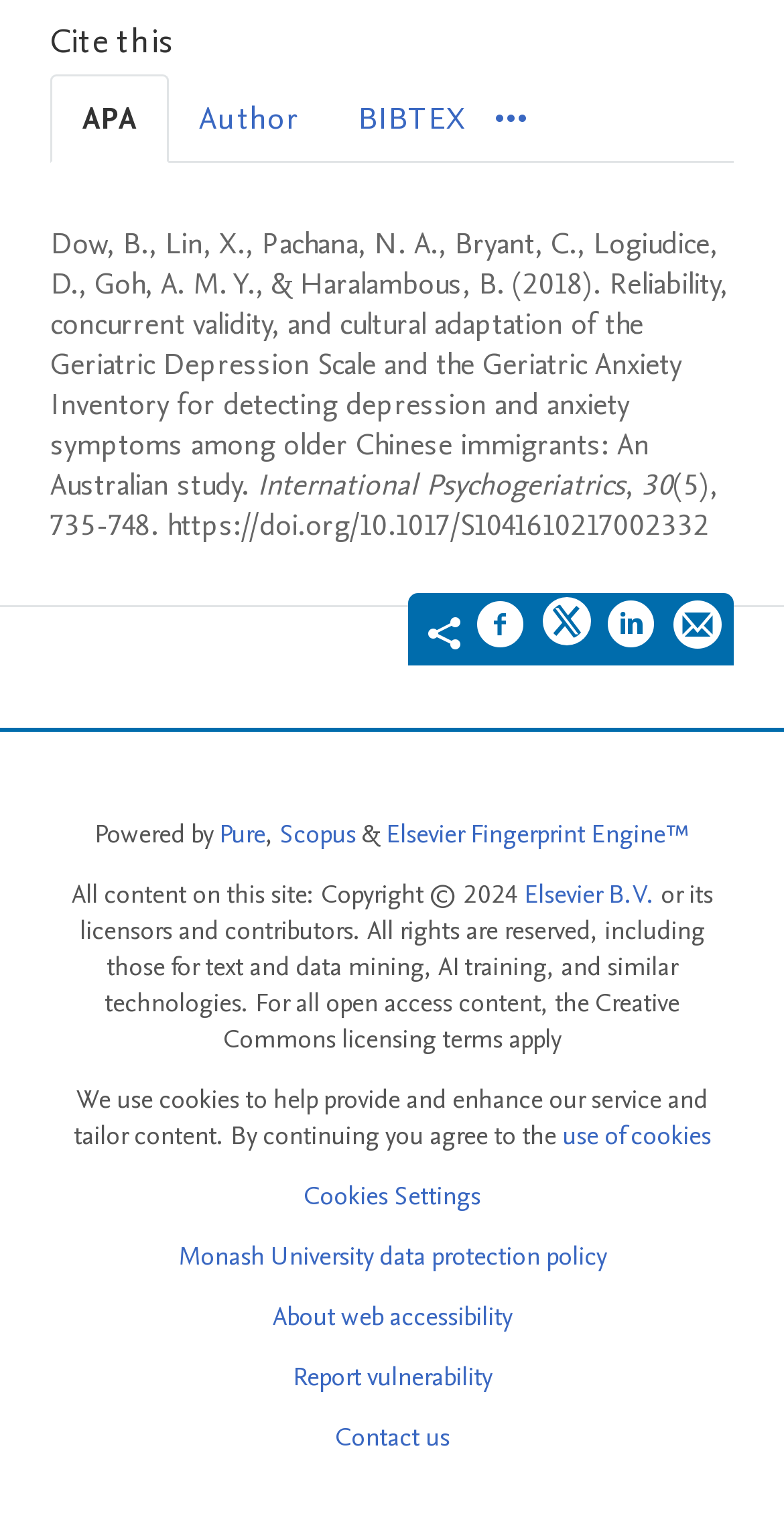Use a single word or phrase to answer the question:
What are the social media platforms available for sharing?

Facebook, Twitter, LinkedIn